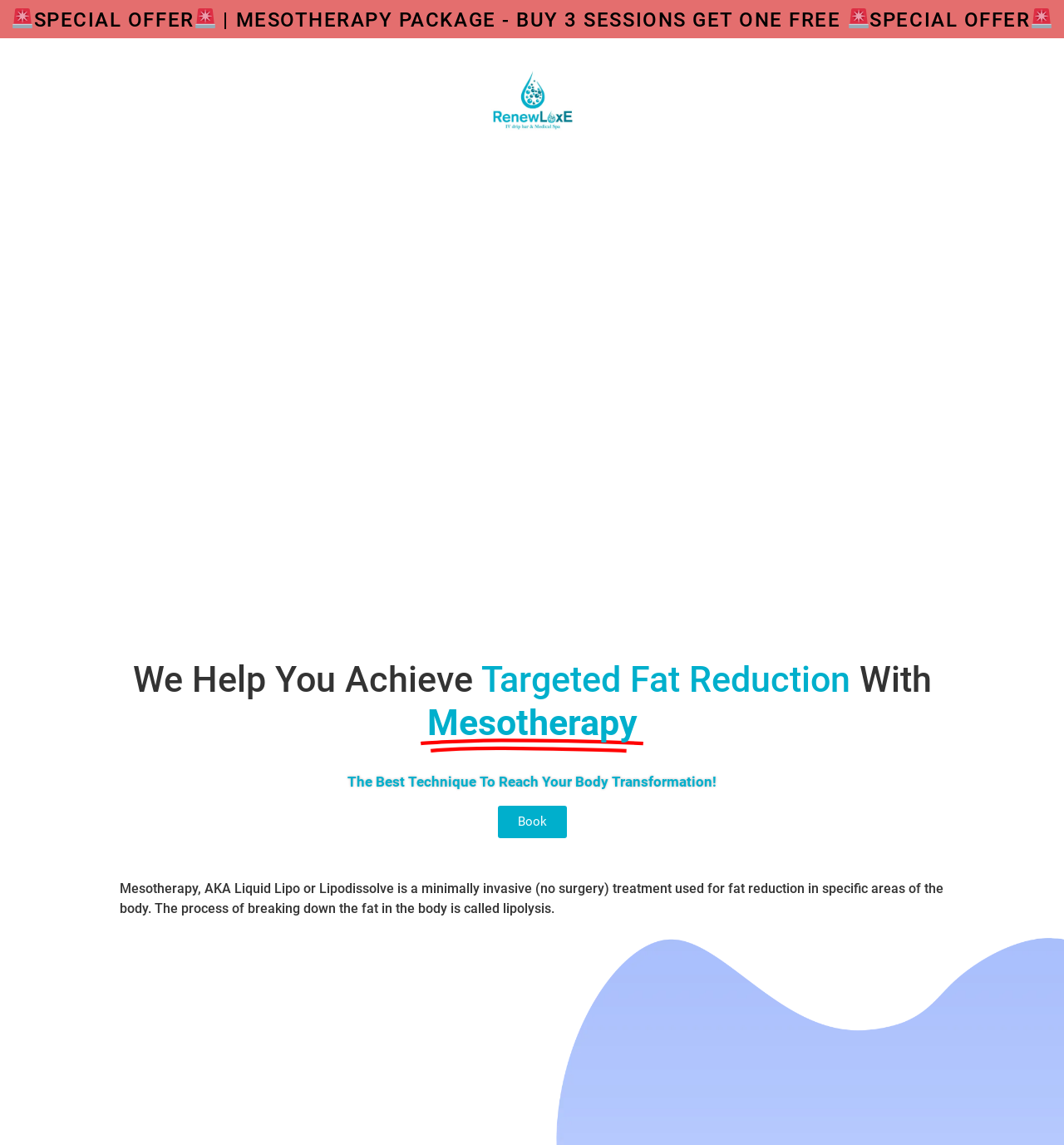Kindly respond to the following question with a single word or a brief phrase: 
What is the process of breaking down fat in the body called?

Lipolysis